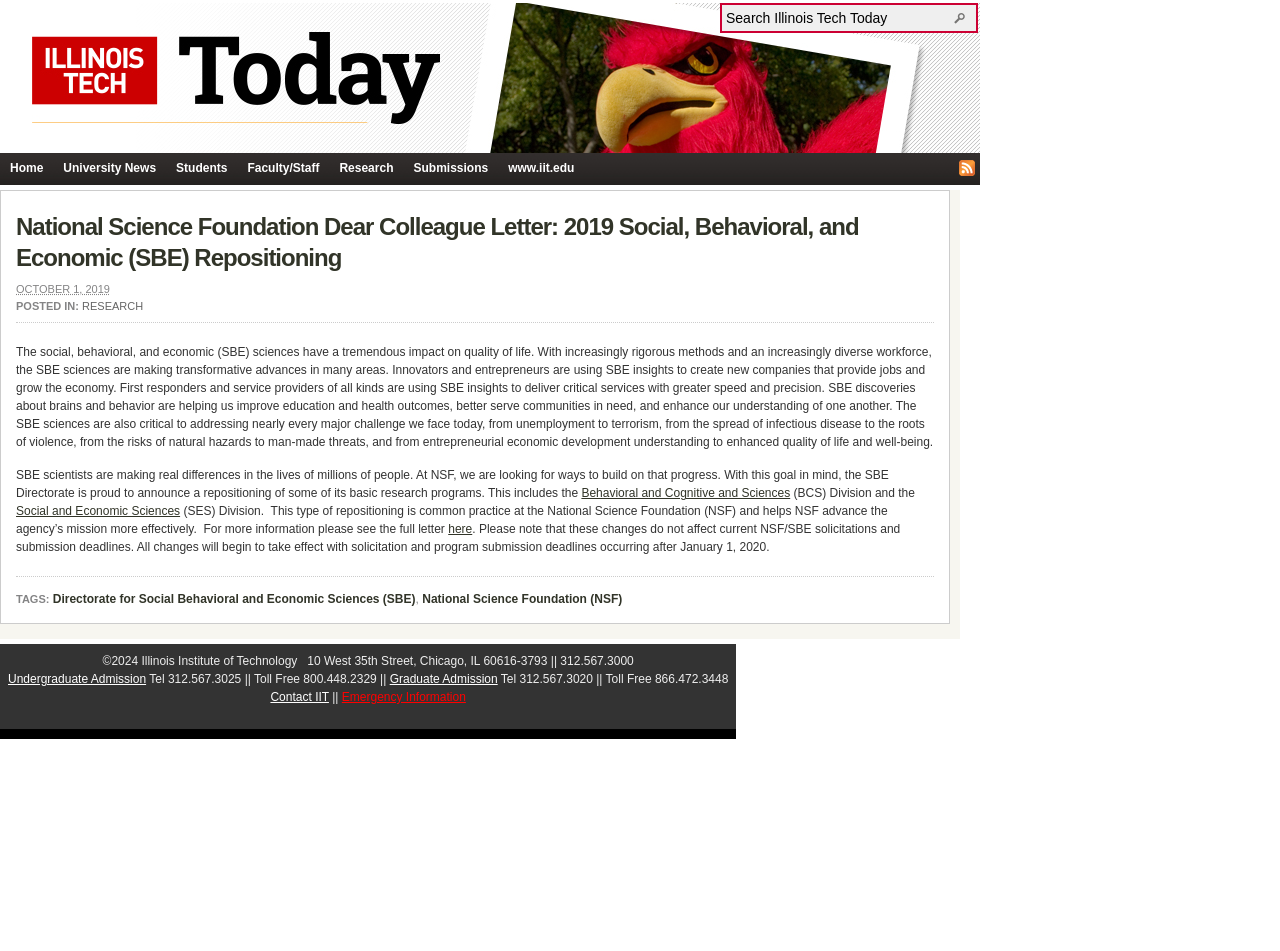What is the deadline for the changes to take effect?
Please give a well-detailed answer to the question.

I determined the answer by reading the text that explains the changes to the SBE directorate. It states that all changes will begin to take effect with solicitation and program submission deadlines occurring after January 1, 2020.